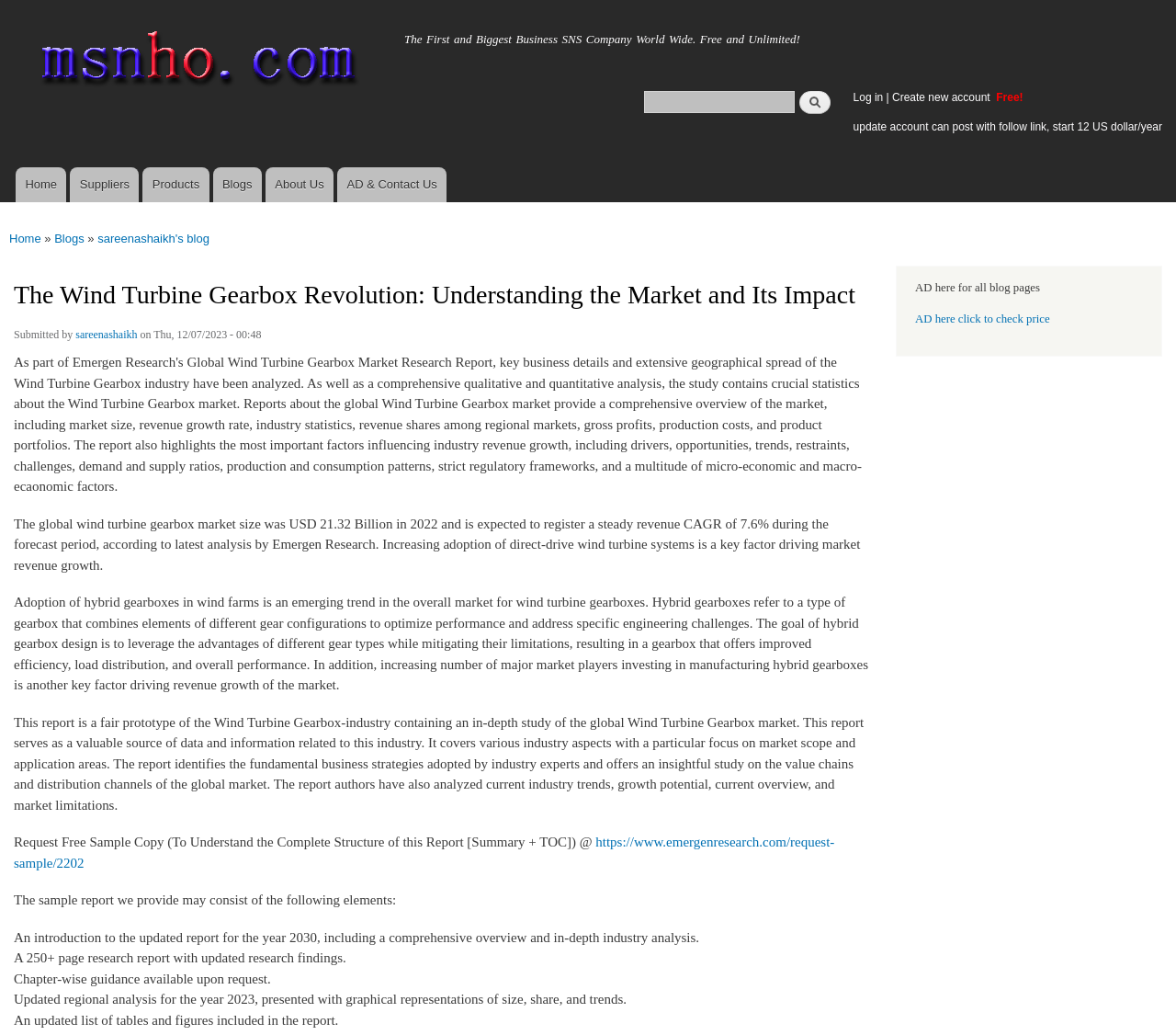Find the bounding box coordinates of the element's region that should be clicked in order to follow the given instruction: "Read the blog post". The coordinates should consist of four float numbers between 0 and 1, i.e., [left, top, right, bottom].

[0.012, 0.273, 0.738, 0.298]